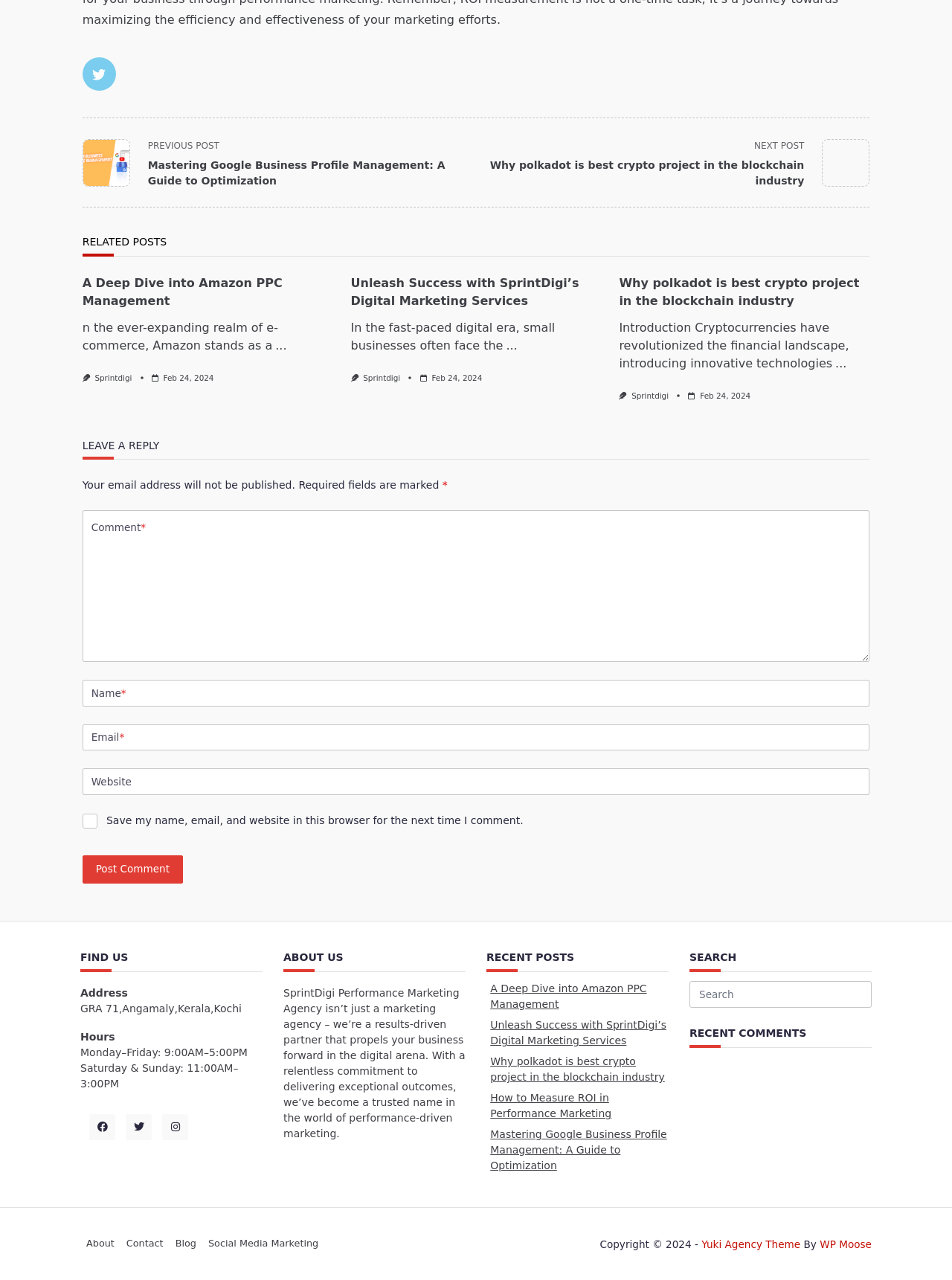Find the bounding box coordinates of the UI element according to this description: "WP Moose".

[0.861, 0.967, 0.916, 0.977]